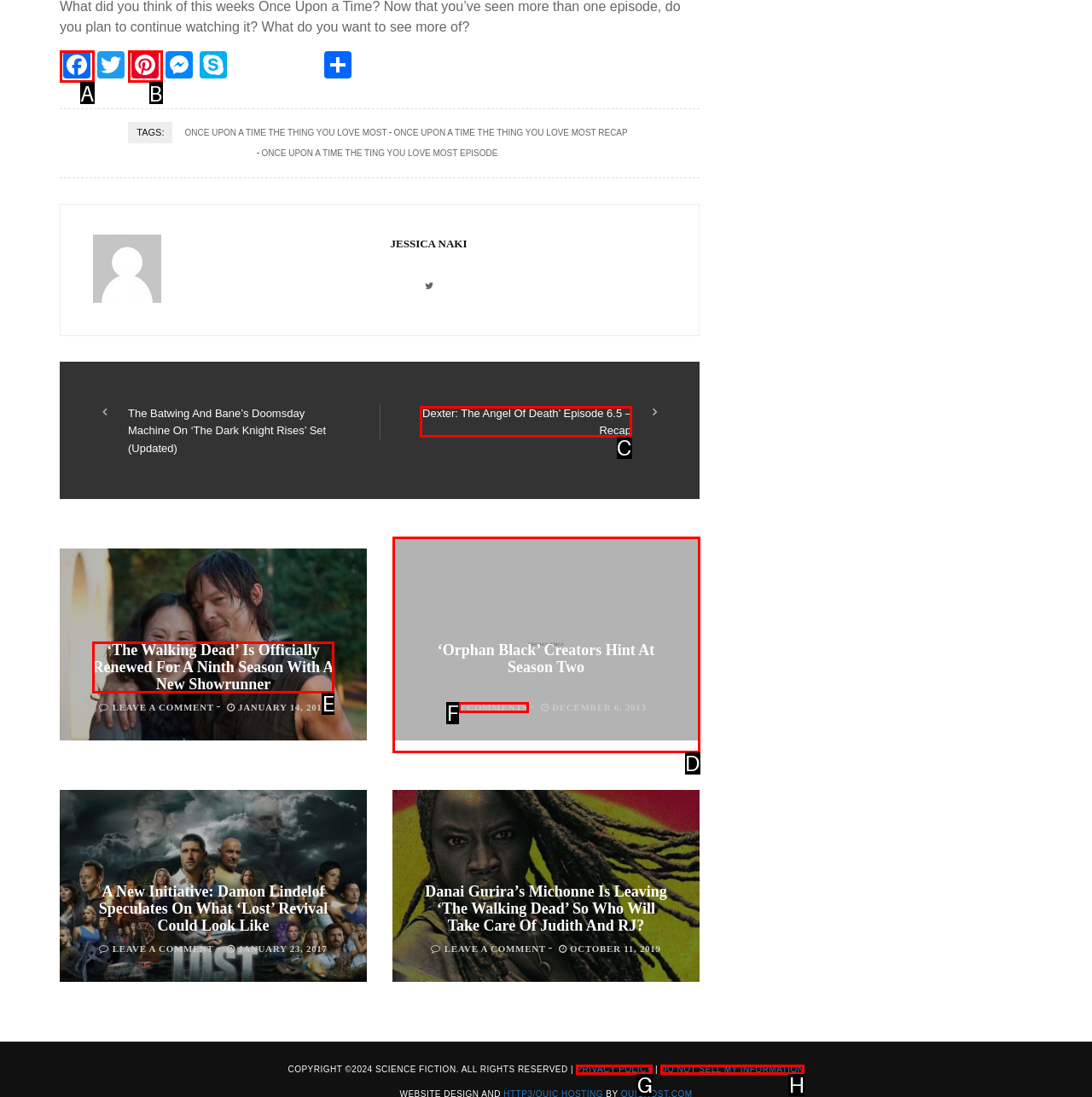Tell me which one HTML element best matches the description: Do Not Sell My Information
Answer with the option's letter from the given choices directly.

H